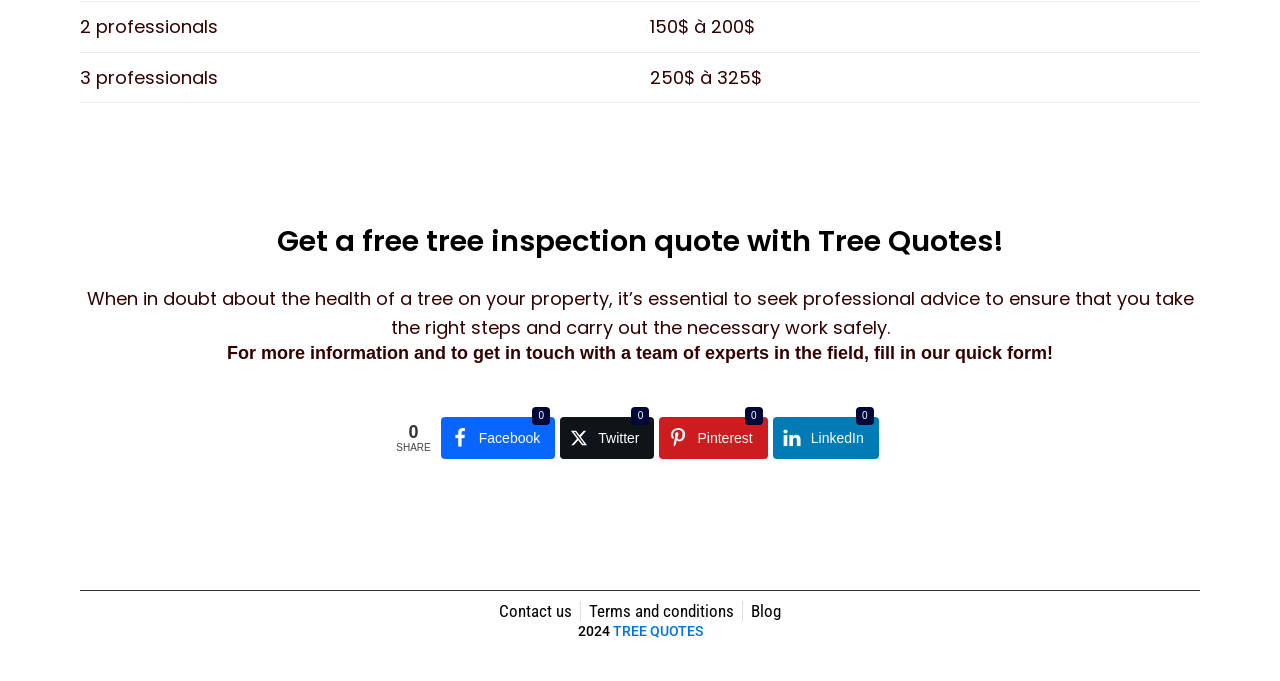Specify the bounding box coordinates of the area to click in order to execute this command: 'Contact us'. The coordinates should consist of four float numbers ranging from 0 to 1, and should be formatted as [left, top, right, bottom].

[0.39, 0.883, 0.447, 0.912]